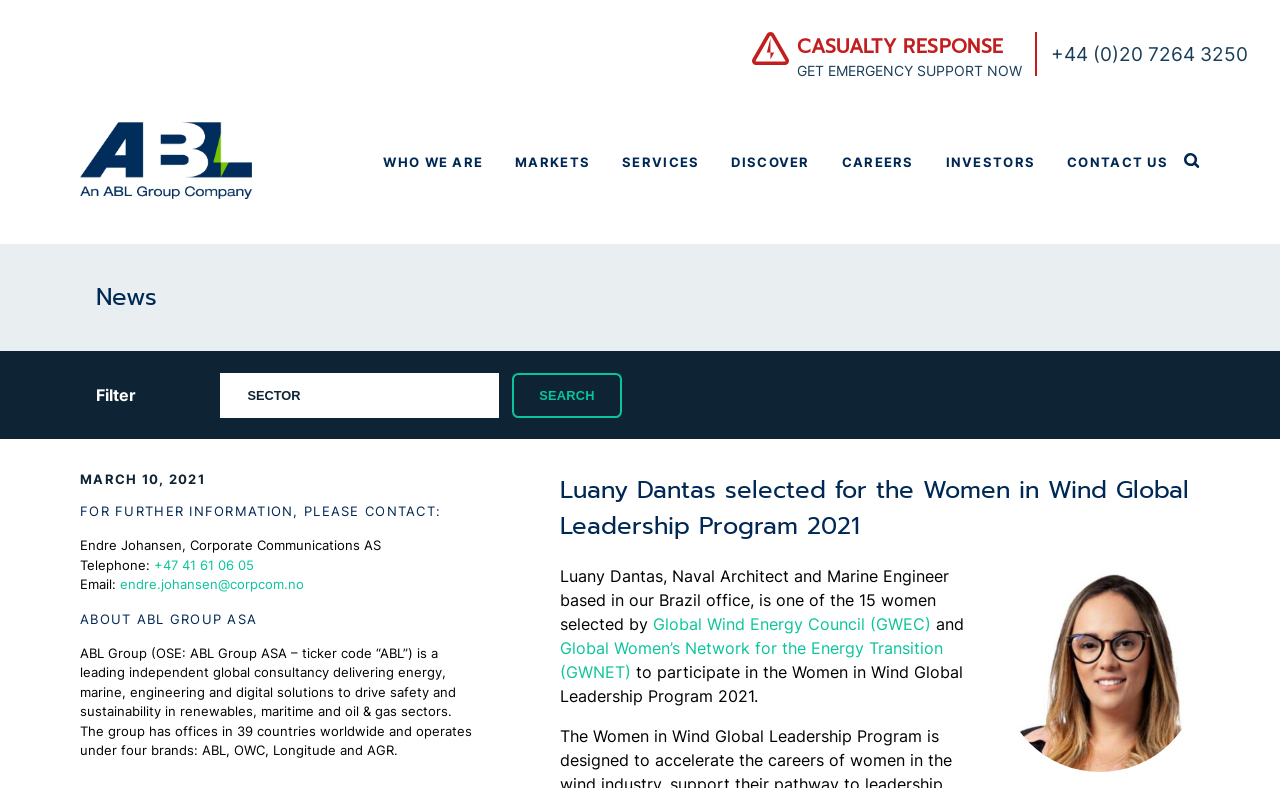Please identify the bounding box coordinates of the element that needs to be clicked to execute the following command: "Search for something". Provide the bounding box using four float numbers between 0 and 1, formatted as [left, top, right, bottom].

[0.4, 0.473, 0.486, 0.53]